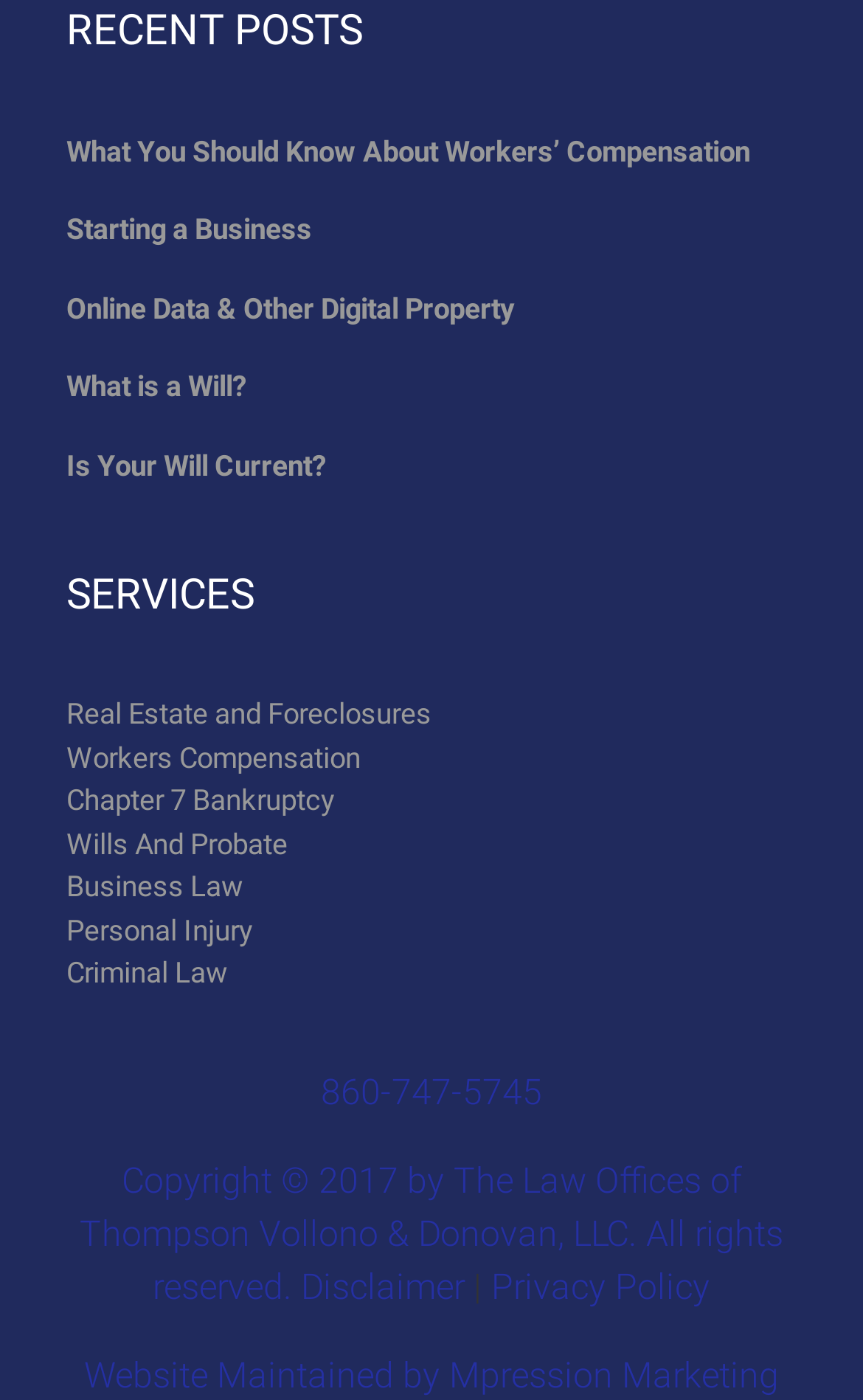Could you find the bounding box coordinates of the clickable area to complete this instruction: "Read about online data and digital property"?

[0.077, 0.205, 0.597, 0.235]